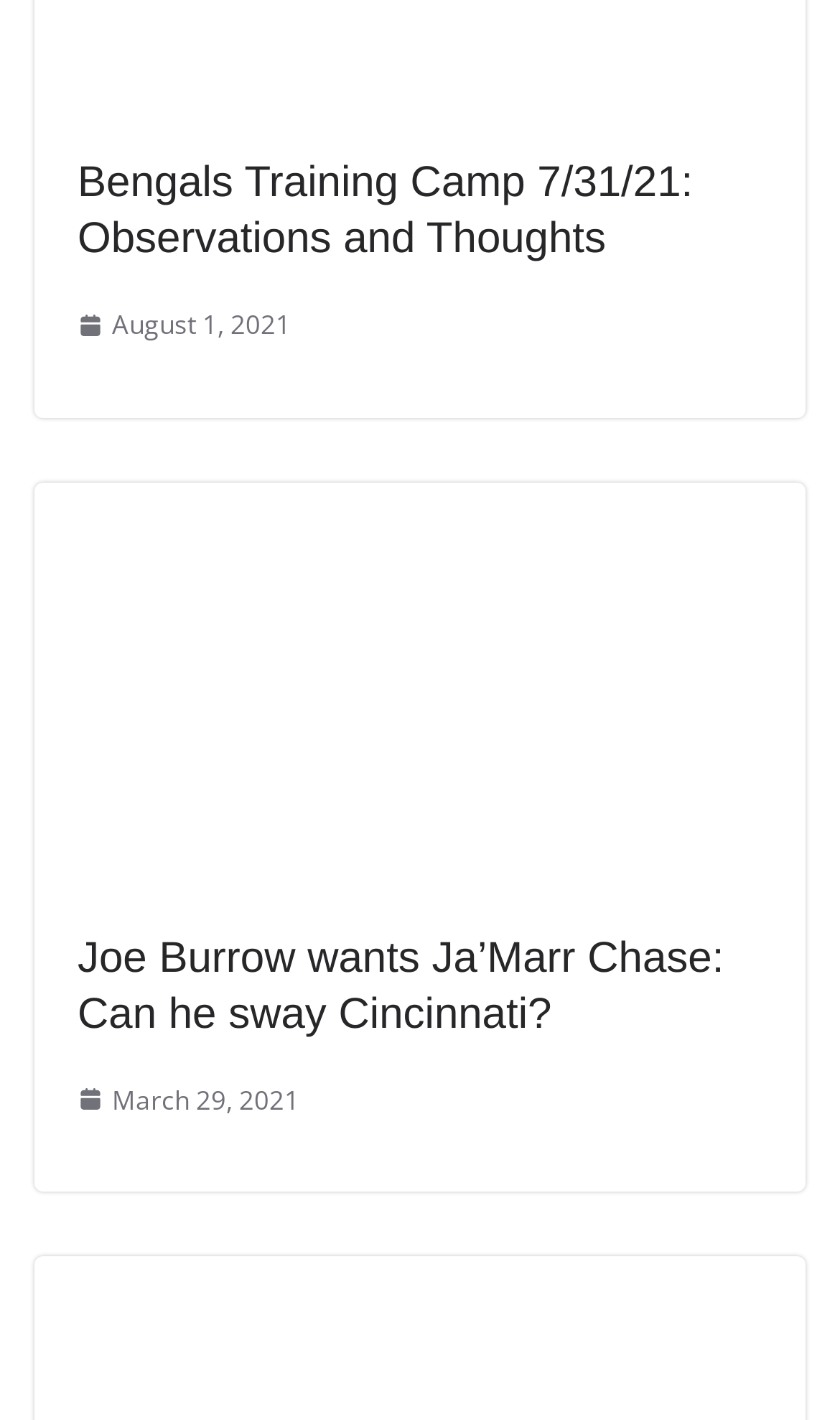What is the date of the Bengals Training Camp?
Based on the image, please offer an in-depth response to the question.

I found the date by looking at the link element with the text 'Bengals Training Camp 7/31/21: Observations and Thoughts' and extracting the date from it.